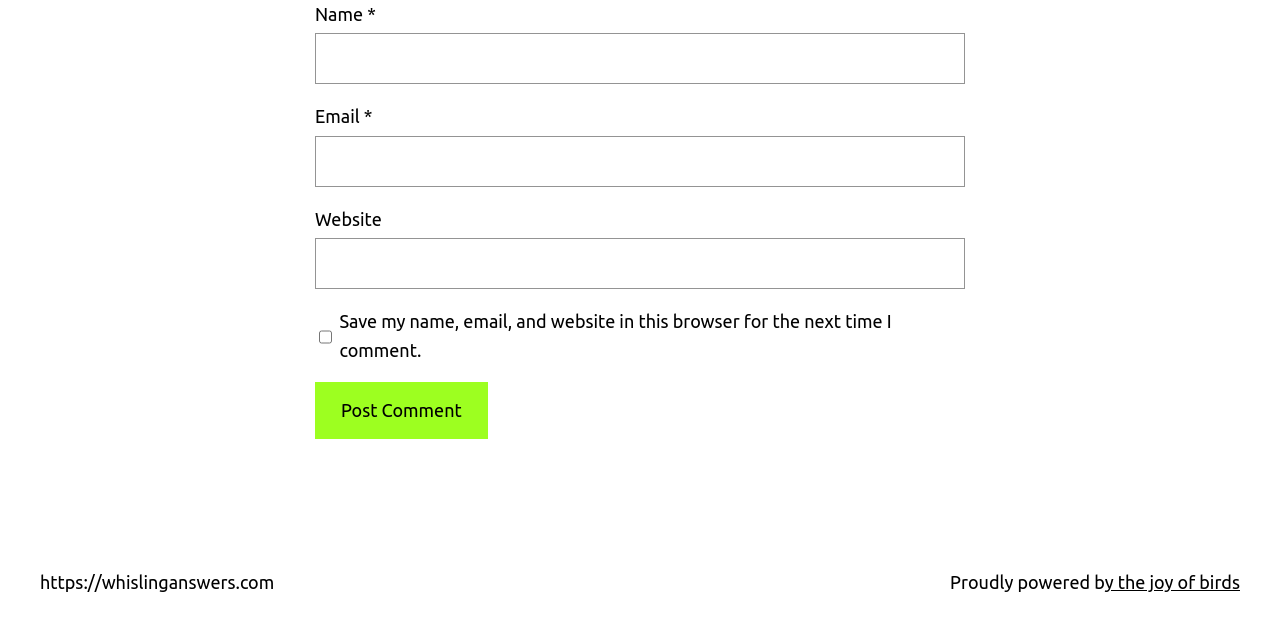Please predict the bounding box coordinates (top-left x, top-left y, bottom-right x, bottom-right y) for the UI element in the screenshot that fits the description: parent_node: Email * aria-describedby="email-notes" name="email"

[0.246, 0.211, 0.754, 0.291]